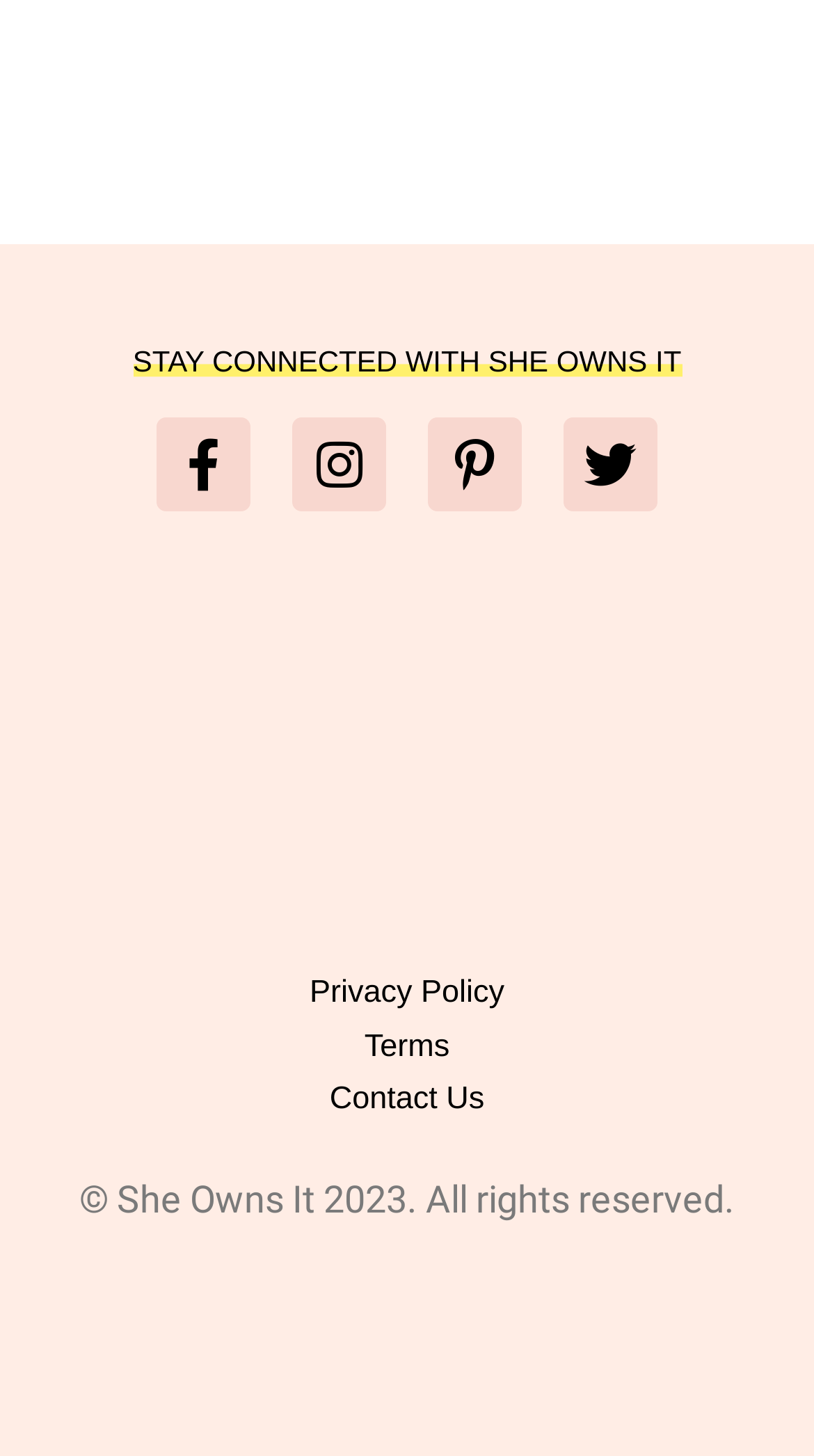Please answer the following question using a single word or phrase: 
What is the name of the website?

She Owns It